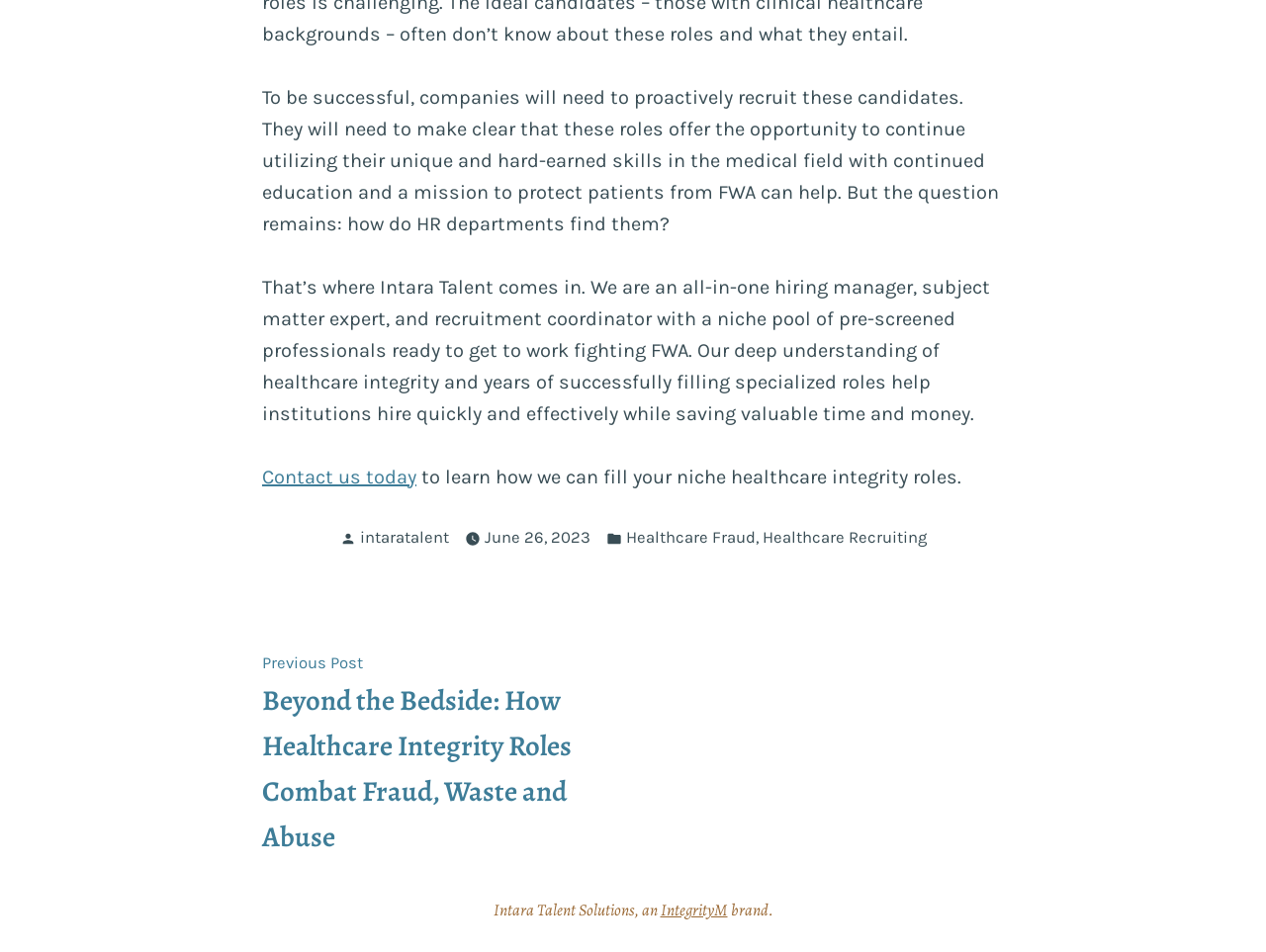Please analyze the image and provide a thorough answer to the question:
What is the purpose of Intara Talent according to the webpage?

The webpage mentions that Intara Talent helps institutions hire professionals to fight FWA, which implies that the purpose of Intara Talent is to help protect patients from FWA.